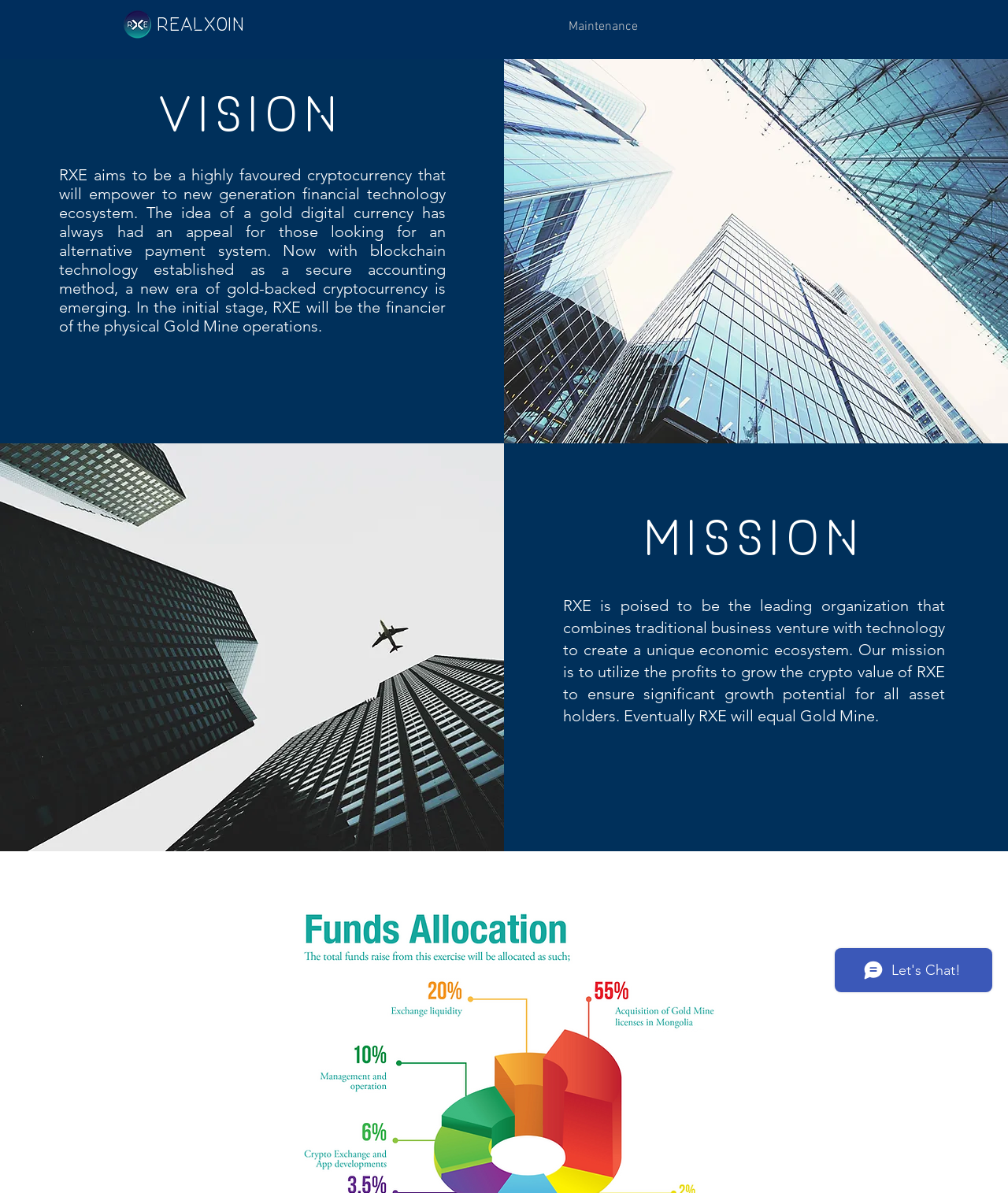What is the name of the cryptocurrency mentioned?
Please look at the screenshot and answer using one word or phrase.

RXE